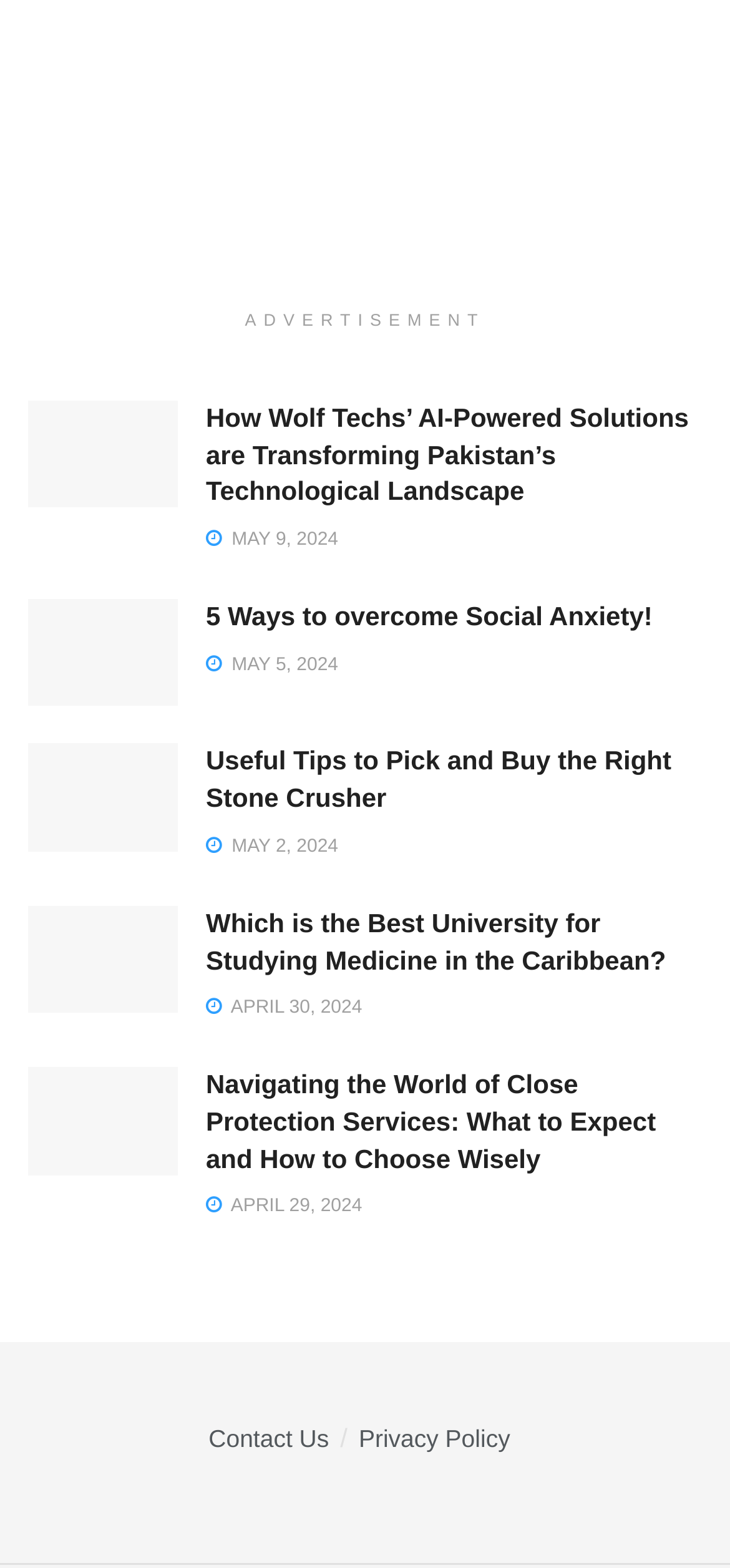Please locate the clickable area by providing the bounding box coordinates to follow this instruction: "View the '5 Ways to overcome Social Anxiety!' article".

[0.038, 0.382, 0.244, 0.45]